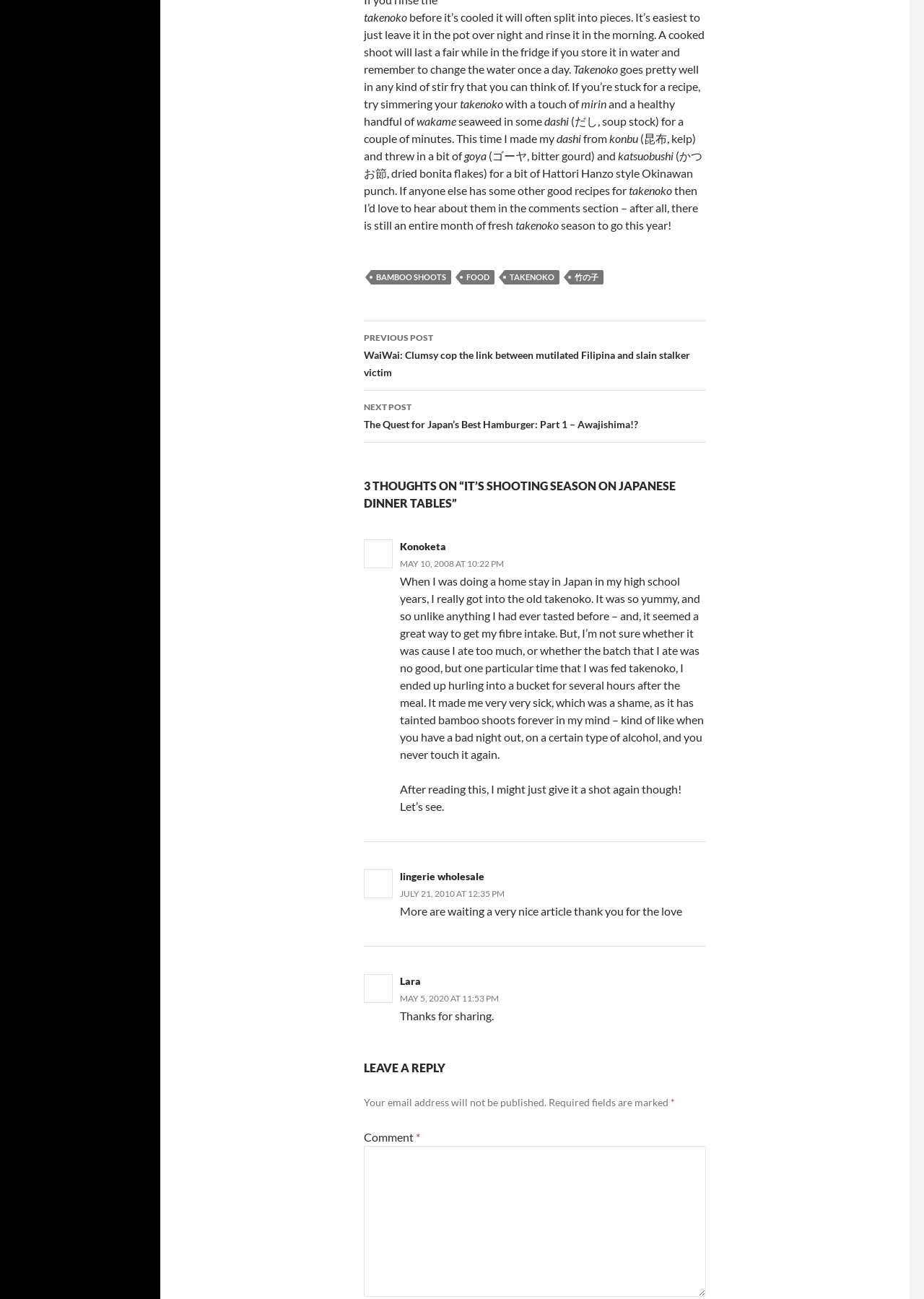Find and indicate the bounding box coordinates of the region you should select to follow the given instruction: "Leave a reply in the comment box".

[0.394, 0.882, 0.764, 0.998]